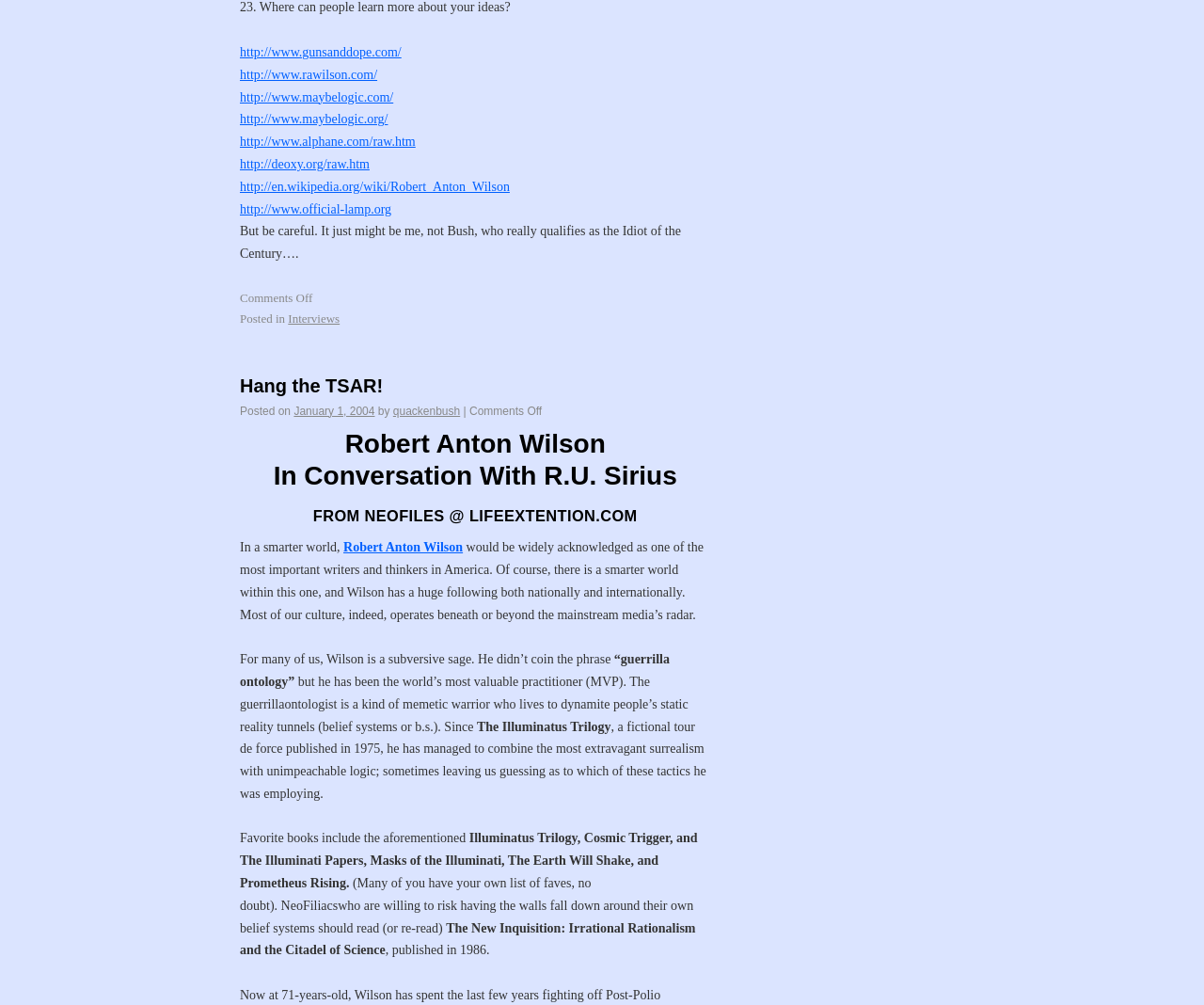What is the title of the first article?
Please ensure your answer is as detailed and informative as possible.

The first article on the webpage has a heading 'Hang the TSAR!' which is also a link, indicating that it is the title of the article.